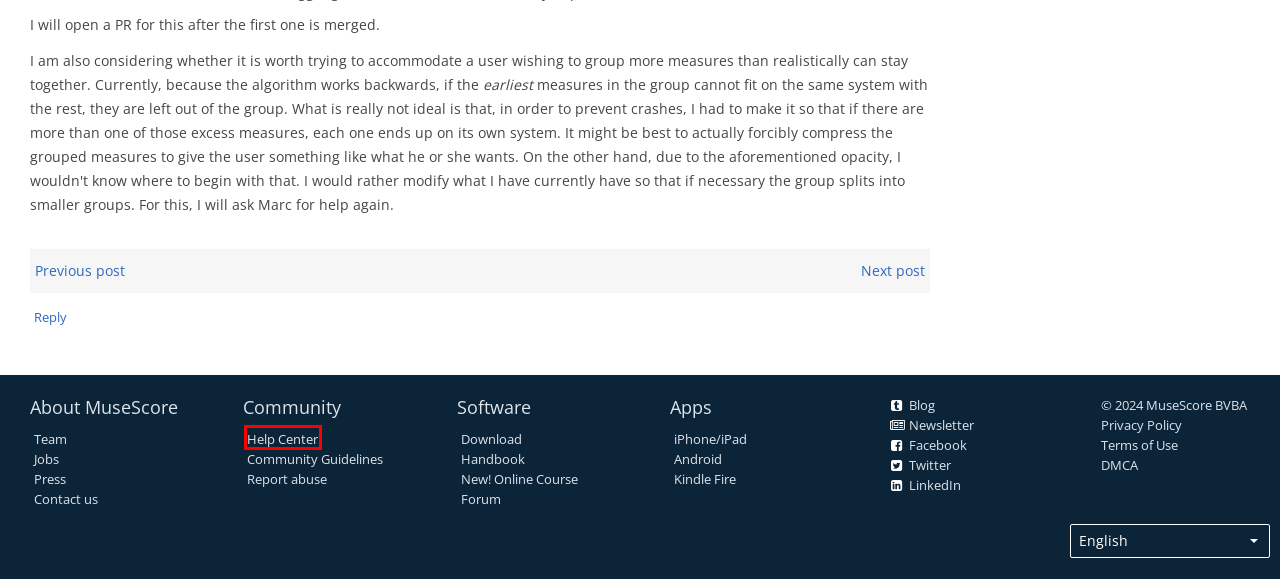Analyze the webpage screenshot with a red bounding box highlighting a UI element. Select the description that best matches the new webpage after clicking the highlighted element. Here are the options:
A. ‎MuseScore: sheet music on the App Store
B. Careers — Muse Group
C. MuseScore Help Center
D. Musescore User Agreement – Terms of Use | Musescore.com
E. Press | Musescore.com
F. Mastering MuseScore
G. About Musescore | Musescore.com
H. Musescore Privacy Policy | Musescore.com

C